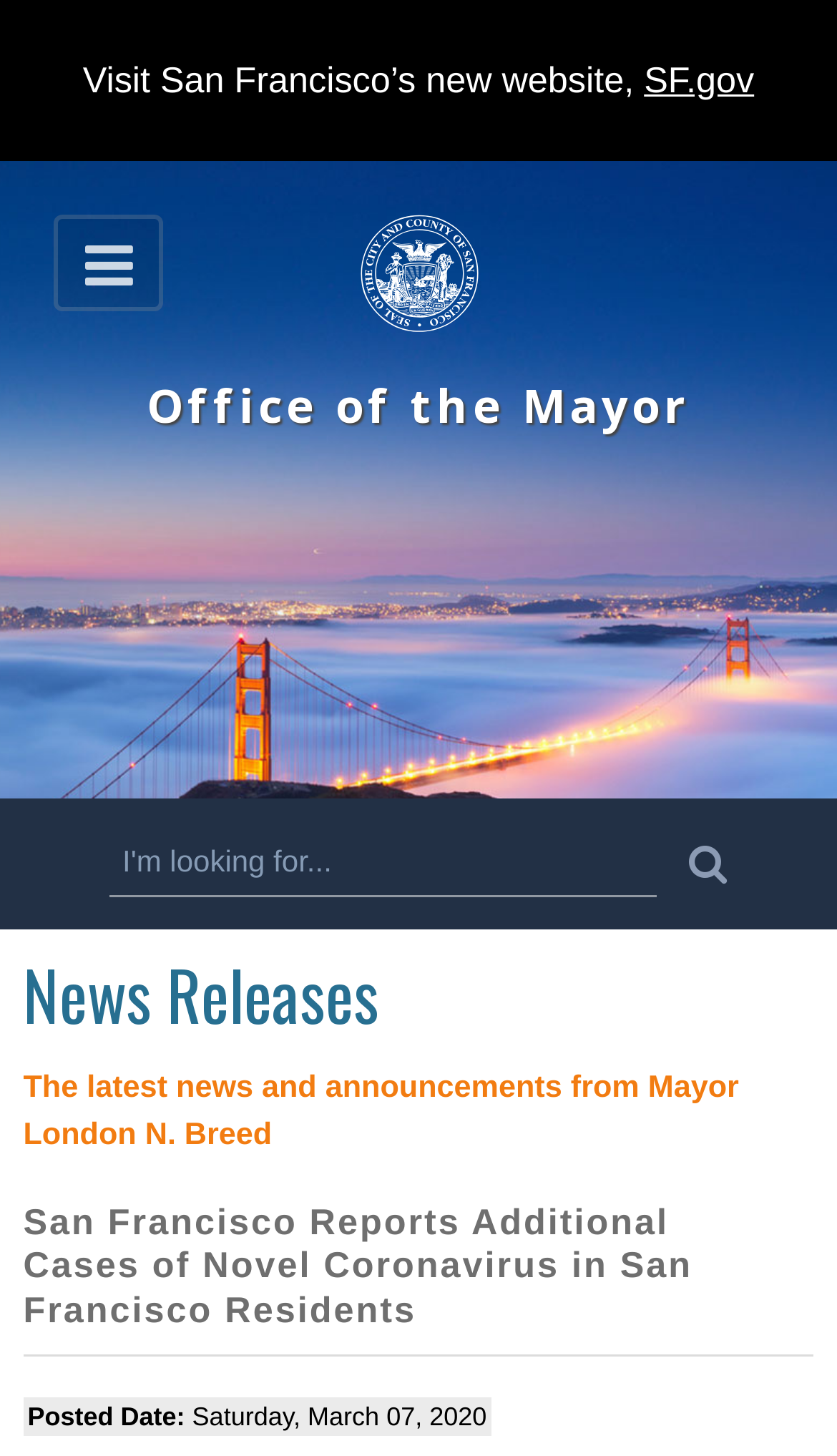Give a detailed explanation of the elements present on the webpage.

The webpage appears to be an official government website, specifically the Office of the Mayor of San Francisco. At the top left corner, there is a link to "SF.gov" and a static text "Visit San Francisco's new website". Next to it, there is a button with an icon, which has a popup menu. 

Below these elements, there is a City Seal of the City and County of San Francisco, accompanied by a link with the same name. The Office of the Mayor's title is prominently displayed in a heading, with a link to the same name below it.

On the top right side, there is a search form with a search box and a button. The search form is labeled as "Search form". 

Below the search form, there are two static texts, "News Releases" and "The latest news and announcements from Mayor London N. Breed". 

The main content of the webpage is a news release, titled "San Francisco Reports Additional Cases of Novel Coronavirus in San Francisco Residents". The release is dated Saturday, March 7th, 2020, and is displayed at the bottom of the page. 

At the very bottom of the page, there is a footer section with the date and time of the release.